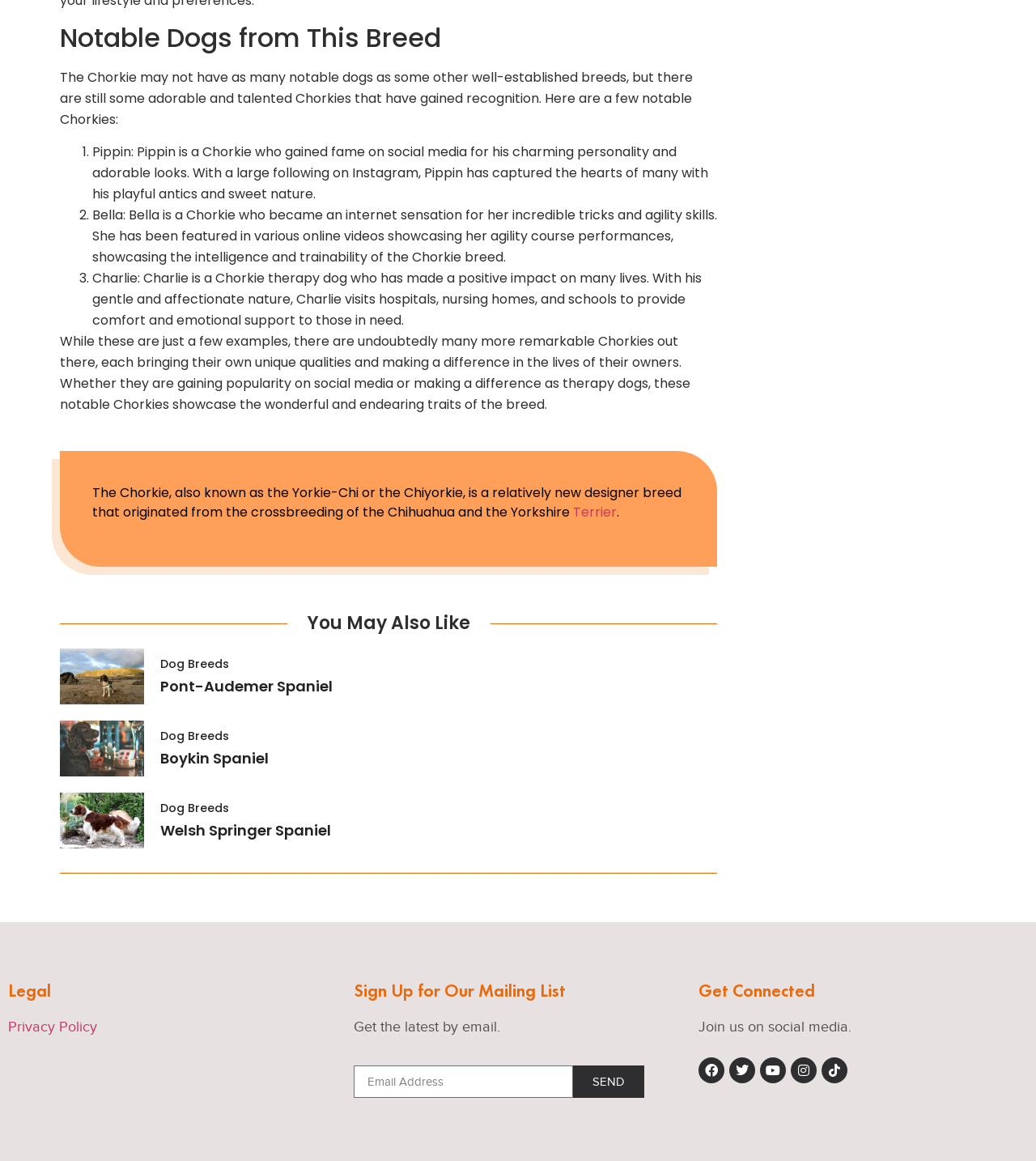What is the purpose of Charlie, the Chorkie?
Provide a one-word or short-phrase answer based on the image.

Therapy dog